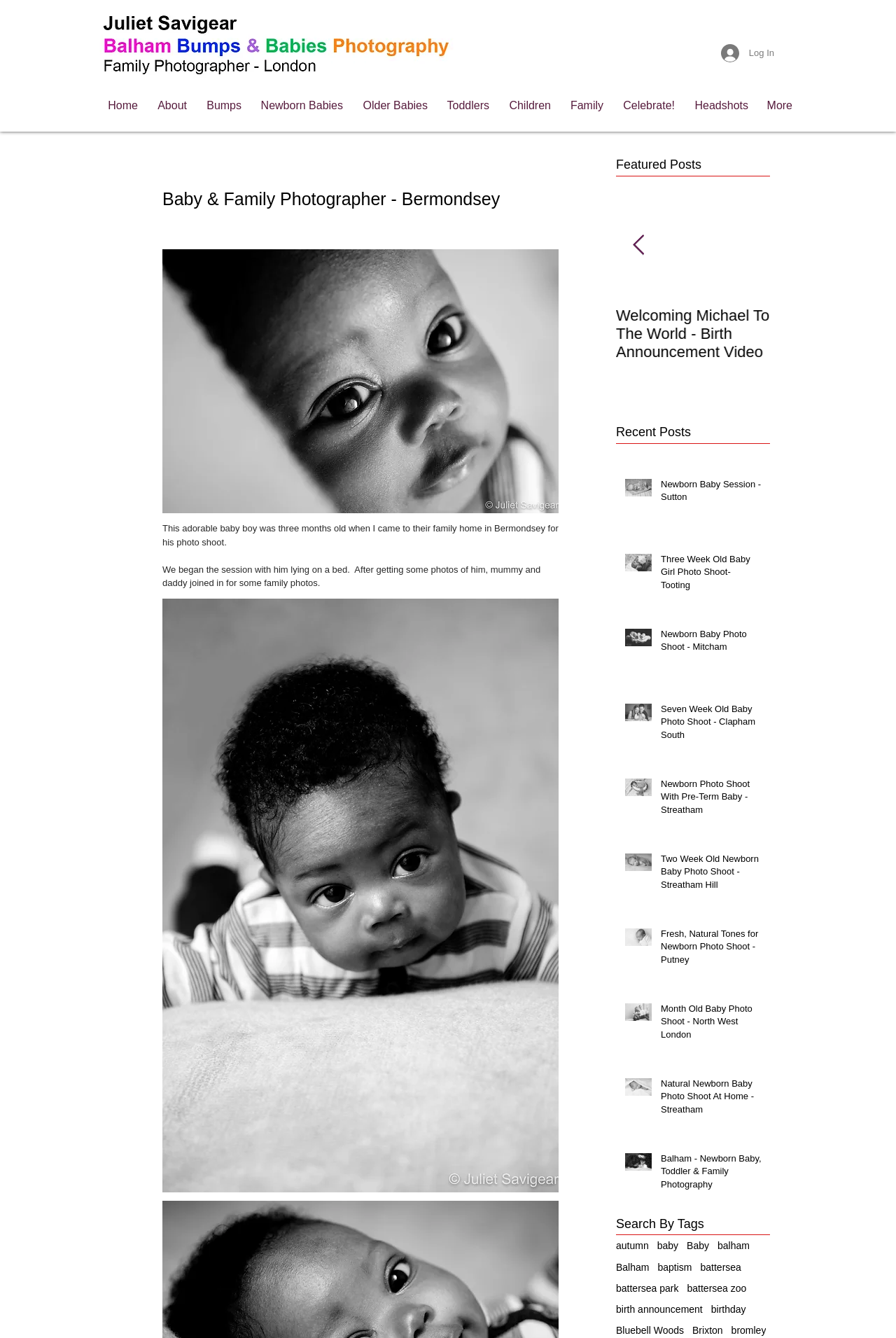Identify the bounding box coordinates for the region to click in order to carry out this instruction: "Explore the article Can Football Players Wear Baseball Cleats?". Provide the coordinates using four float numbers between 0 and 1, formatted as [left, top, right, bottom].

None